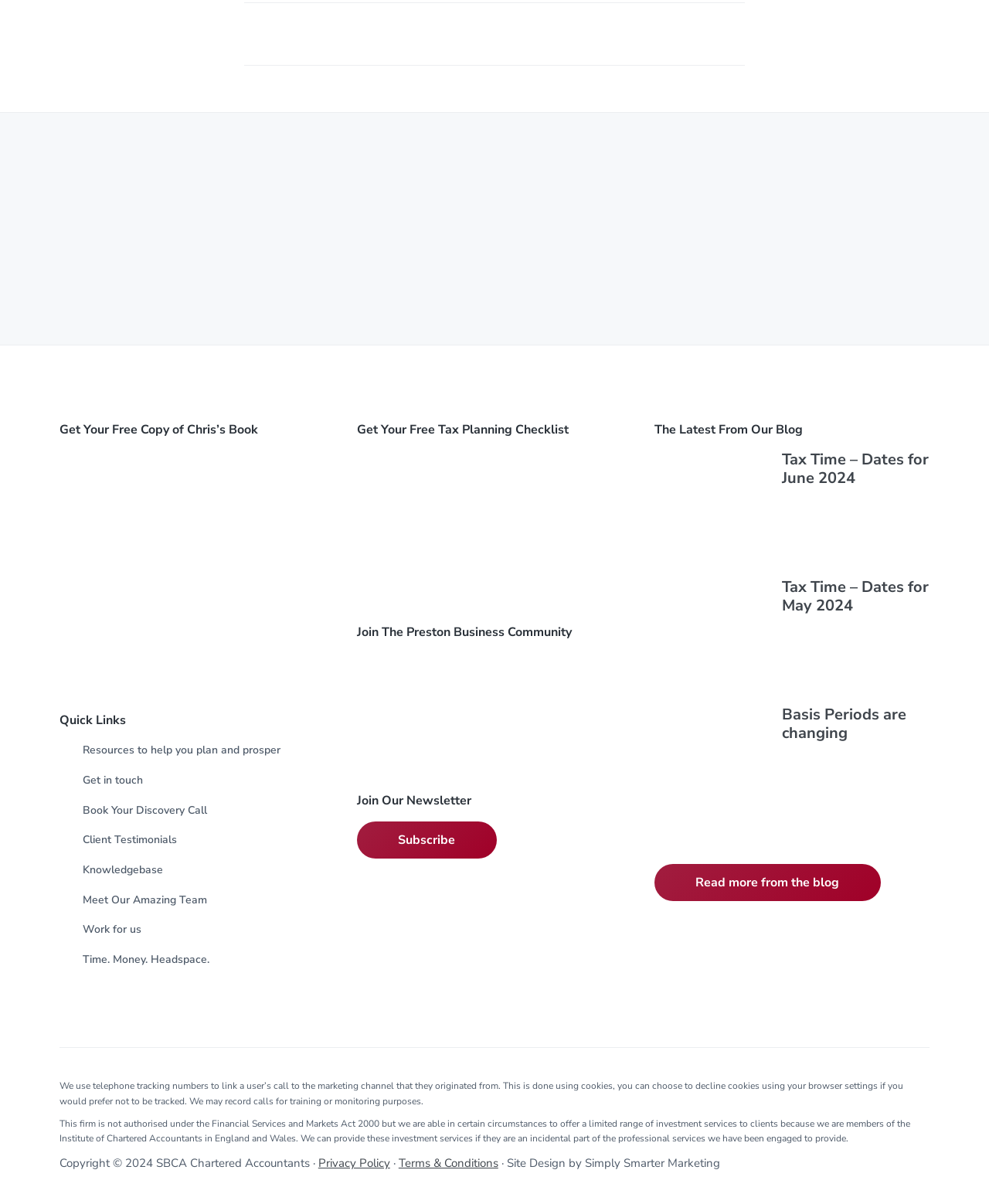Pinpoint the bounding box coordinates for the area that should be clicked to perform the following instruction: "Book Your Discovery Call".

[0.084, 0.666, 0.209, 0.681]